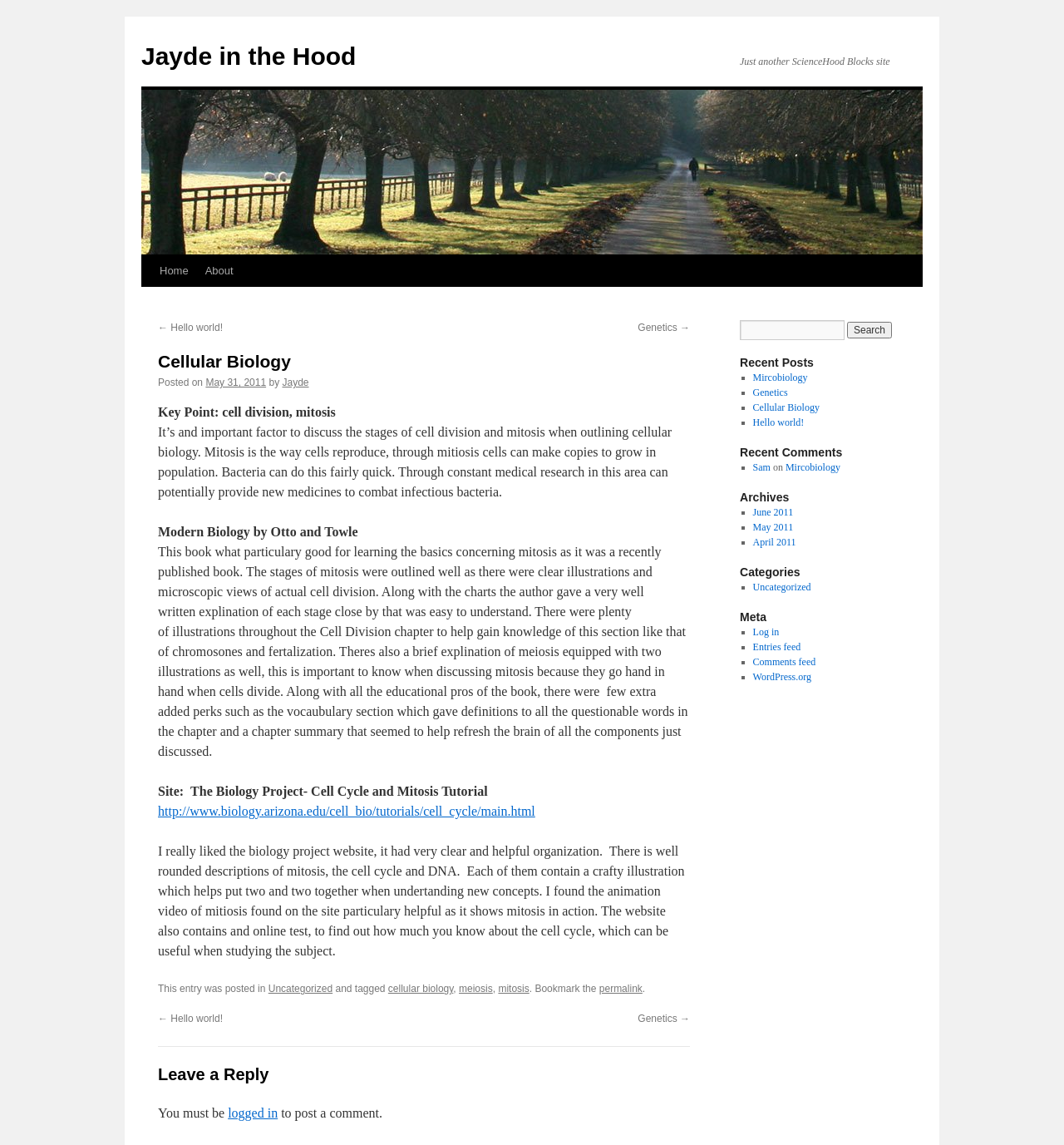Determine the bounding box coordinates of the clickable element to complete this instruction: "Visit the Biology Project website". Provide the coordinates in the format of four float numbers between 0 and 1, [left, top, right, bottom].

[0.148, 0.702, 0.503, 0.715]